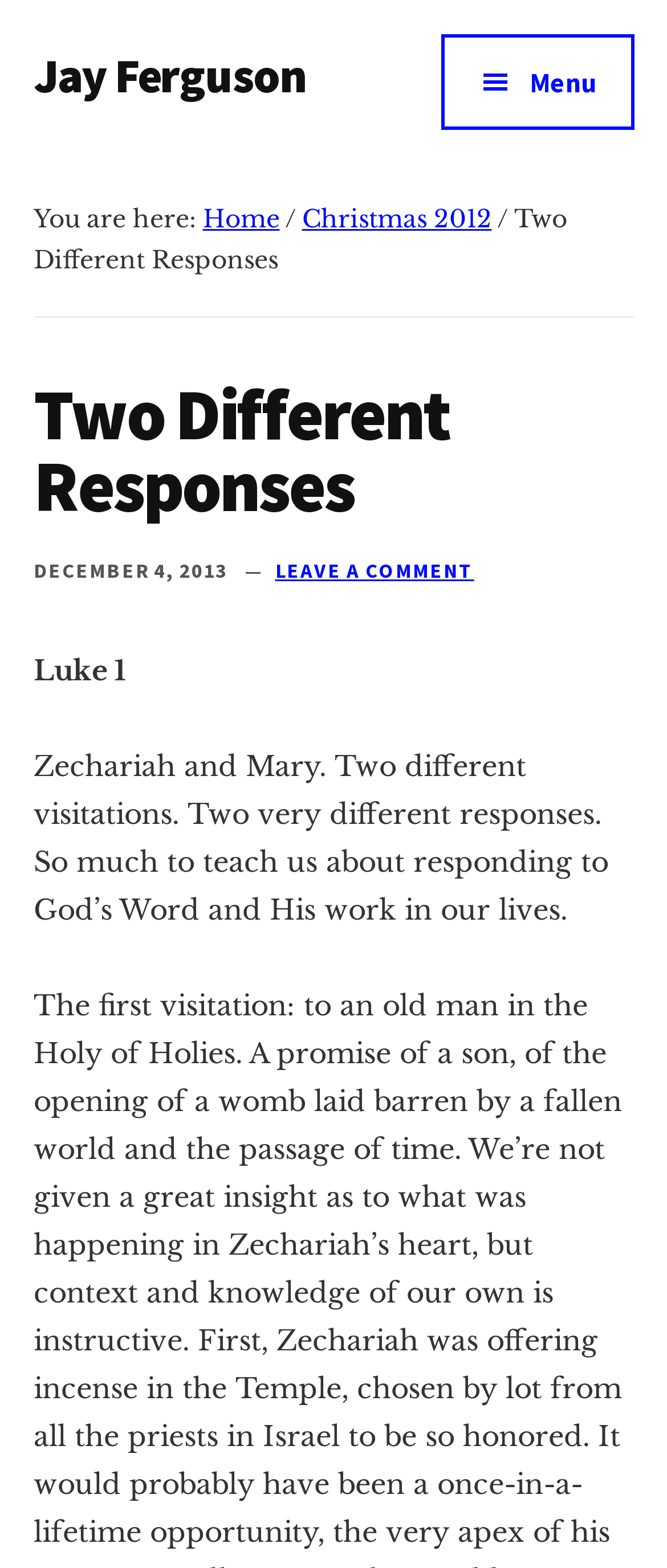Can you find and provide the main heading text of this webpage?

Two Different Responses